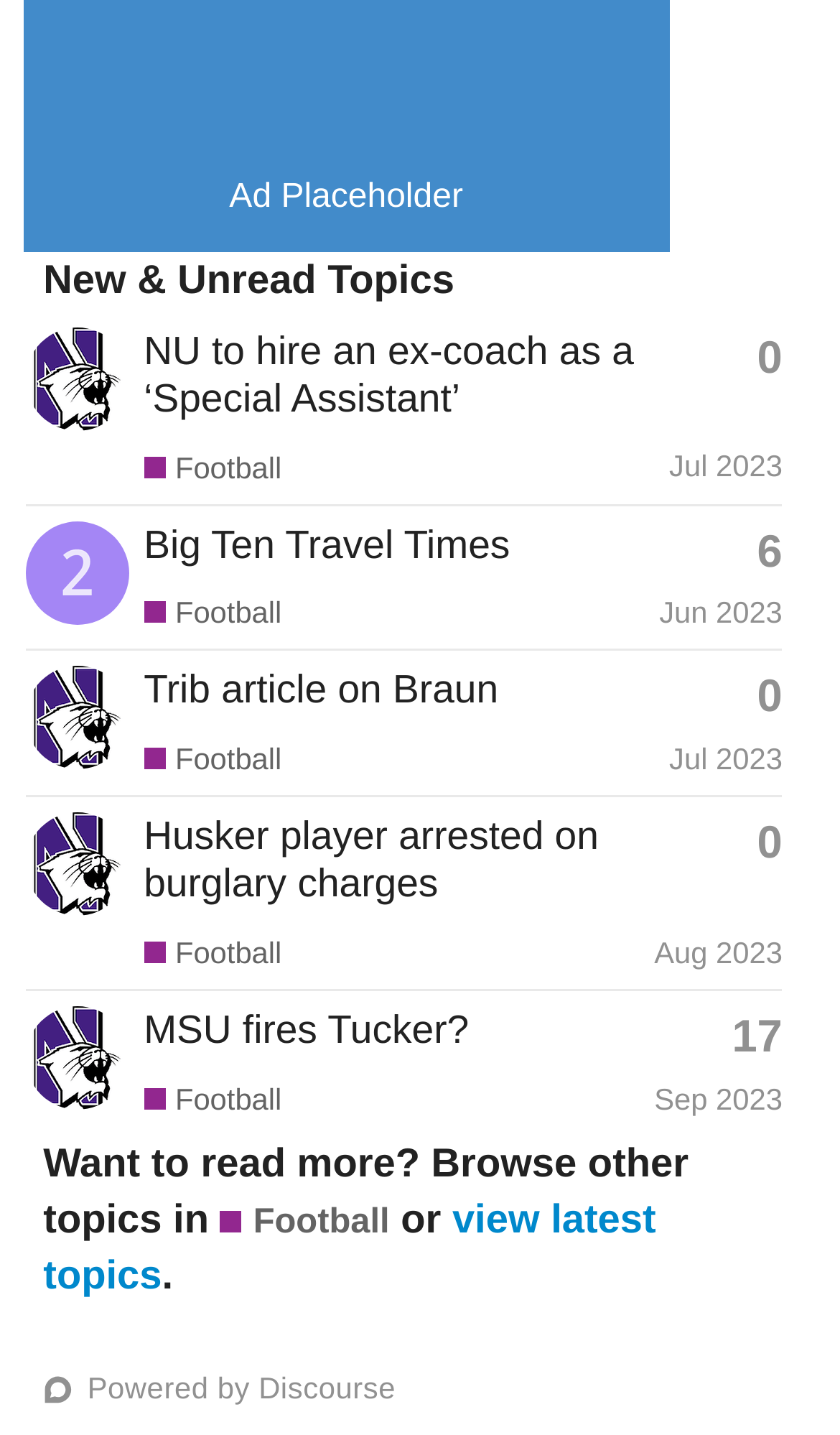Review the image closely and give a comprehensive answer to the question: What is the username of the latest poster of the topic 'Big Ten Travel Times'?

The username of the latest poster of the topic 'Big Ten Travel Times' is '2074.hakirsch' which is indicated by the link '2074.hakirsch's profile, latest poster' next to the topic title.